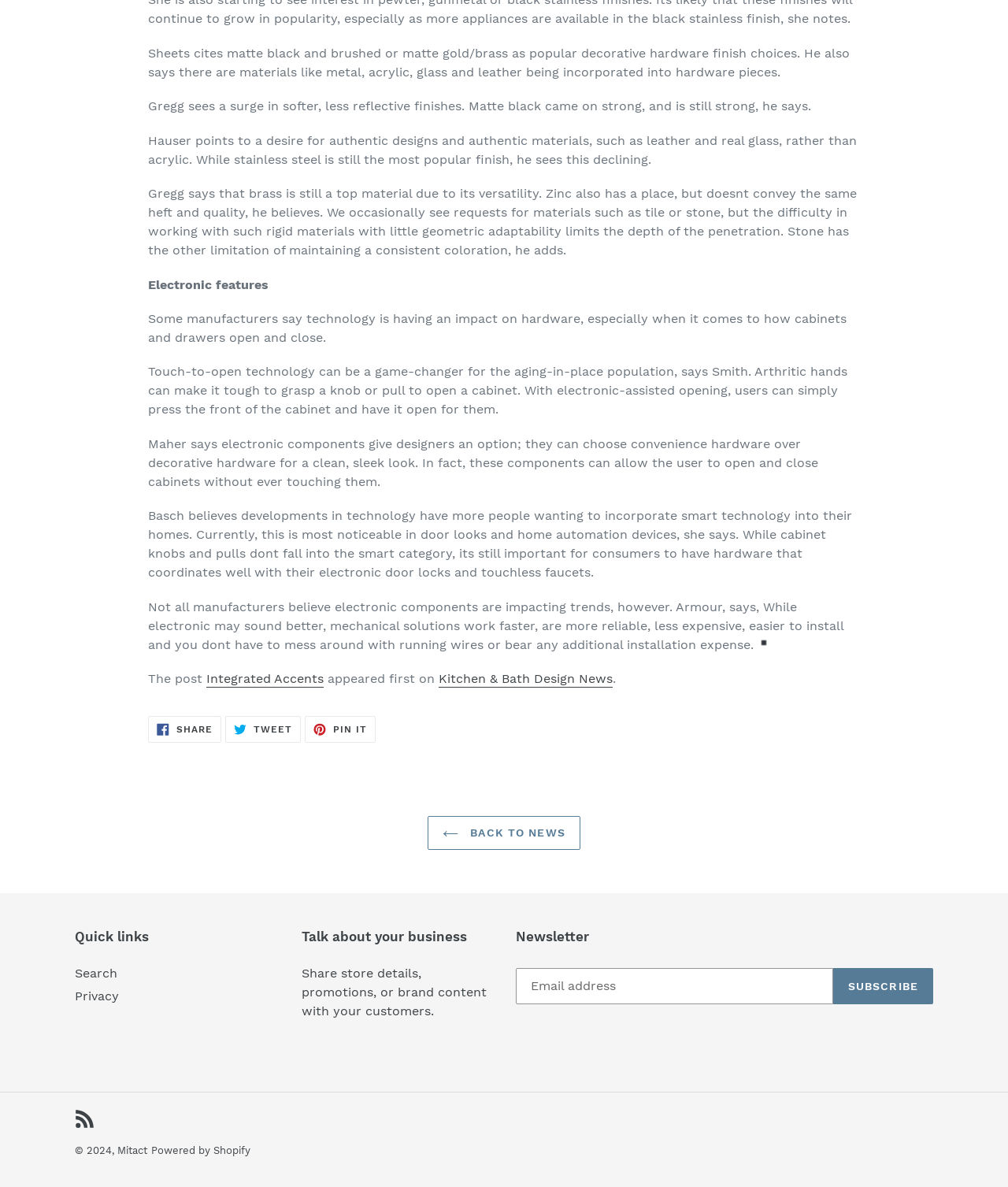What can be submitted using the 'SUBSCRIBE' button?
Based on the image, answer the question with as much detail as possible.

The 'SUBSCRIBE' button is located next to a textbox labeled 'Email address', which suggests that users can submit their email address to subscribe to a newsletter or other content.